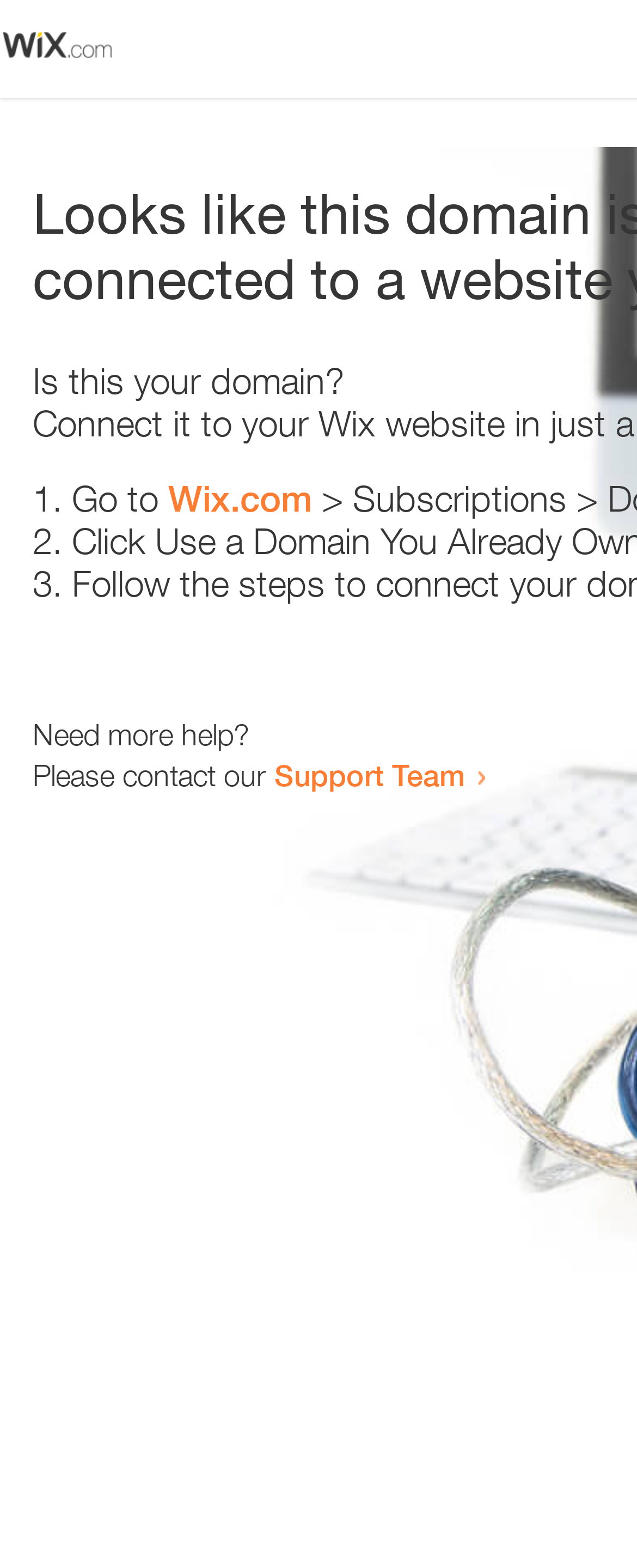Give a short answer using one word or phrase for the question:
Who can be contacted for more help?

Support Team